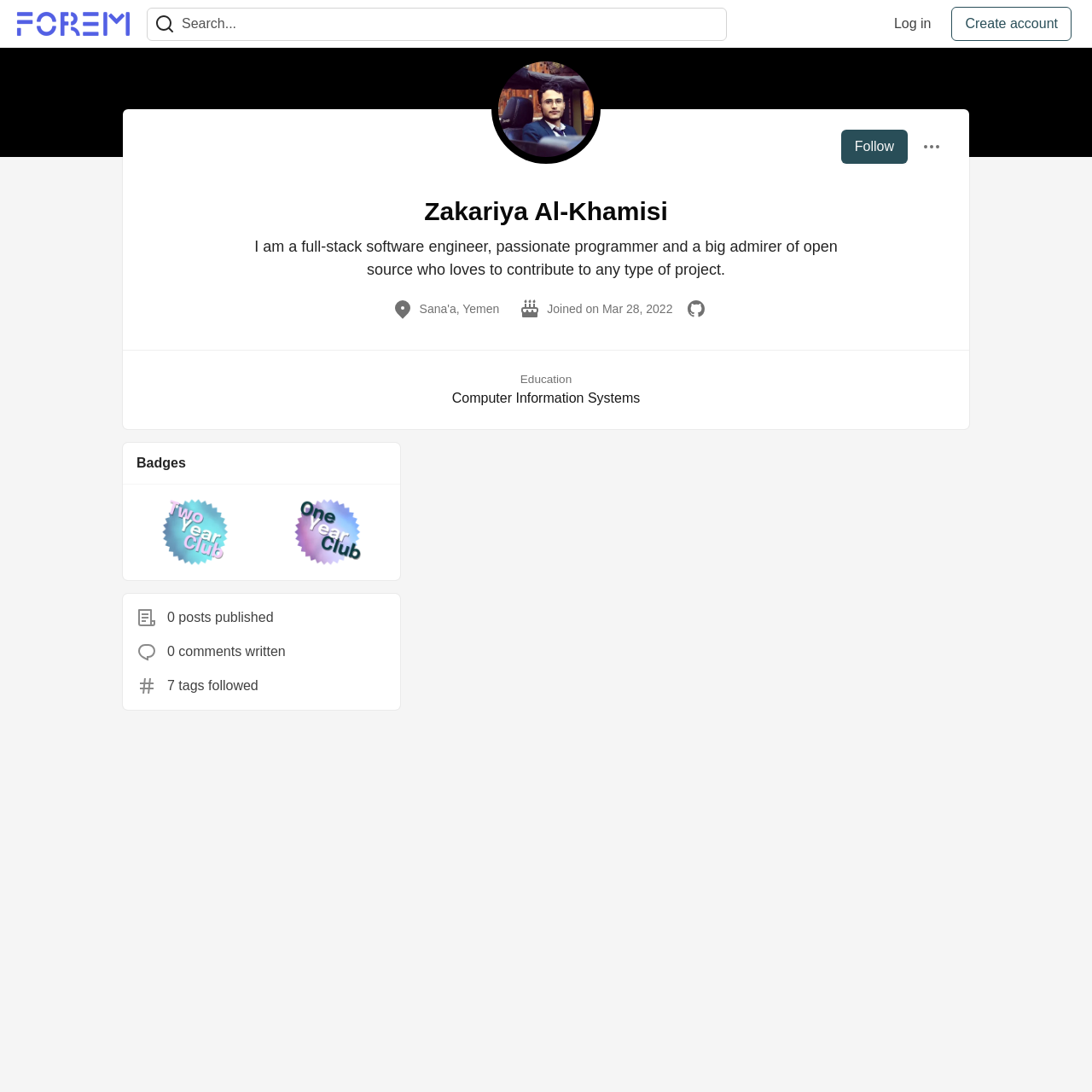Offer an extensive depiction of the webpage and its key elements.

This webpage is a personal profile page of Zakariya Al-Khamisi, a full-stack software engineer. At the top left, there is a logo of "Forem Creators and Builders" with a link to the home page. Next to it, there is a search bar with a textbox and a search button. On the top right, there are two links: "Log in" and "Create account".

Below the top section, there is a main content area. On the left side, there is a profile picture of Zakariya Al-Khamisi, followed by a "Follow" button and a "User actions" button with a dropdown menu. Below these elements, there is a heading with the user's name, a brief bio that describes him as a passionate programmer and open source admirer, and some additional information about his location and joining date.

On the same left side, there are also links to his GitHub website and a section about his education, which mentions "Computer Information Systems". 

On the right side of the main content area, there are several sections. One section is dedicated to badges, with a heading and two buttons: "Two Year Club" and "One Year Club", each with an accompanying image. Below these badges, there are three sections displaying the user's activity: "Post" with a count of 0 published posts, "Comment" with a count of 0 written comments, and "Tag" with a count of 7 followed tags. Each of these sections has an icon and a brief text description.